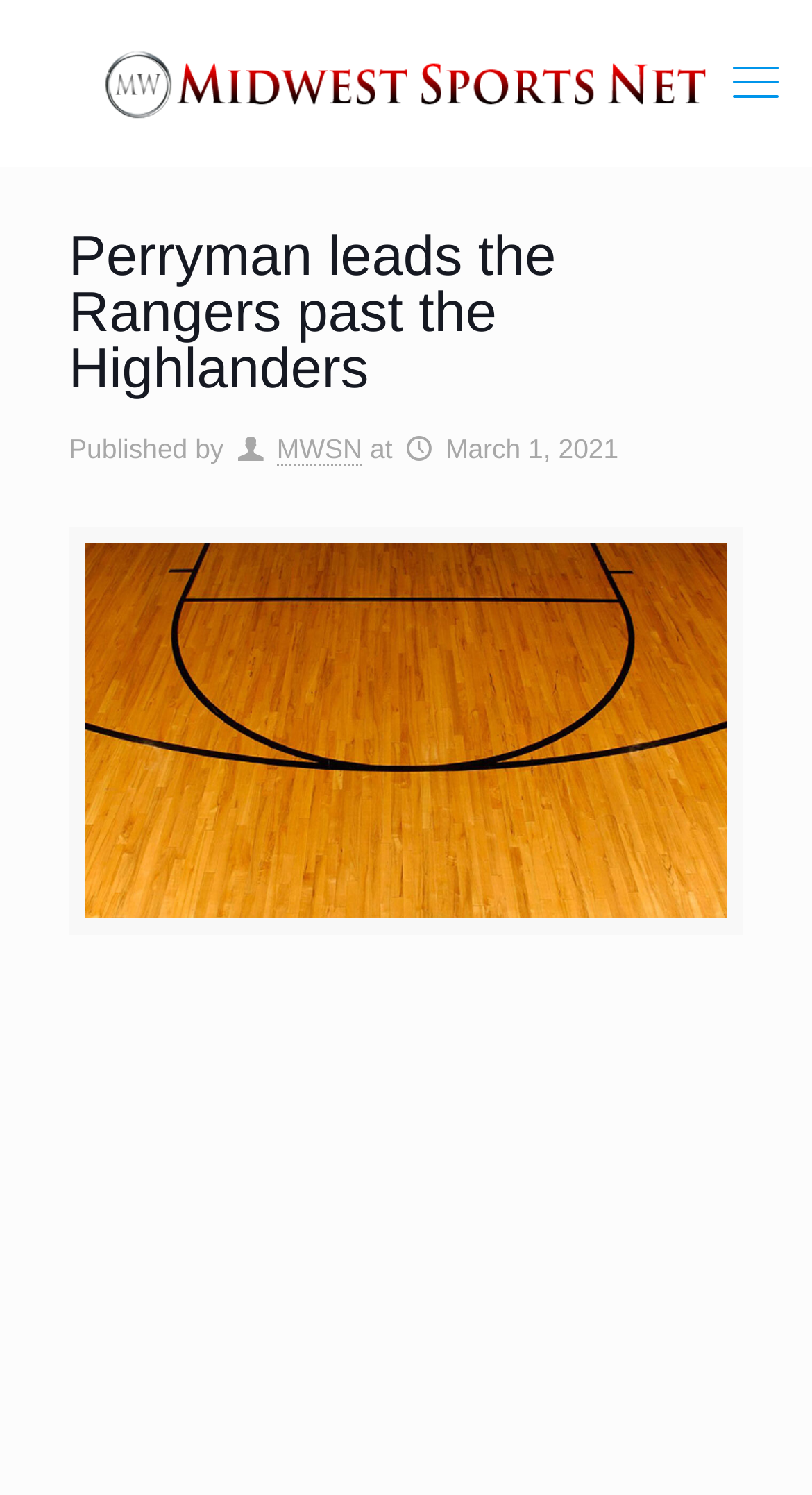Give a detailed account of the webpage, highlighting key information.

The webpage appears to be a sports news article page, specifically featuring an article titled "Perryman leads the Rangers past the Highlanders" from Midwest Sports Net. 

At the top left of the page, there is a logo of Midwest Sports Net, which is an image link. On the top right, there is a social media icon, represented by a Unicode character. 

Below the logo, the main article title "Perryman leads the Rangers past the Highlanders" is prominently displayed as a heading. Underneath the title, there is a section showing the publication information, including the text "Published by" followed by a link to "MWSN" and a timestamp of "March 1, 2021". 

The main content of the article is presented below the publication information section, occupying most of the page.